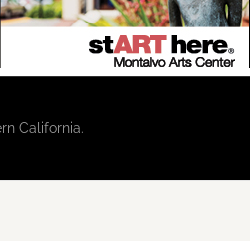Give a thorough caption for the picture.

The image features promotional content for the Montalvo Arts Center, prominently displaying the phrase "stART here" in bold red letters, emphasizing the center's role as a premier destination for art in Northern California. Below the main tagline, there is a subtitle indicating the Montalvo Arts Center, which serves as a hub for various artistic activities, exhibitions, and cultural events. The backdrop hints at an outdoor setting, likely indicative of the center's beautiful grounds, inviting viewers to explore the art offerings available nearby. The overall design combines text with visual elements to enhance the aesthetic appeal and draw attention to the arts in the region.